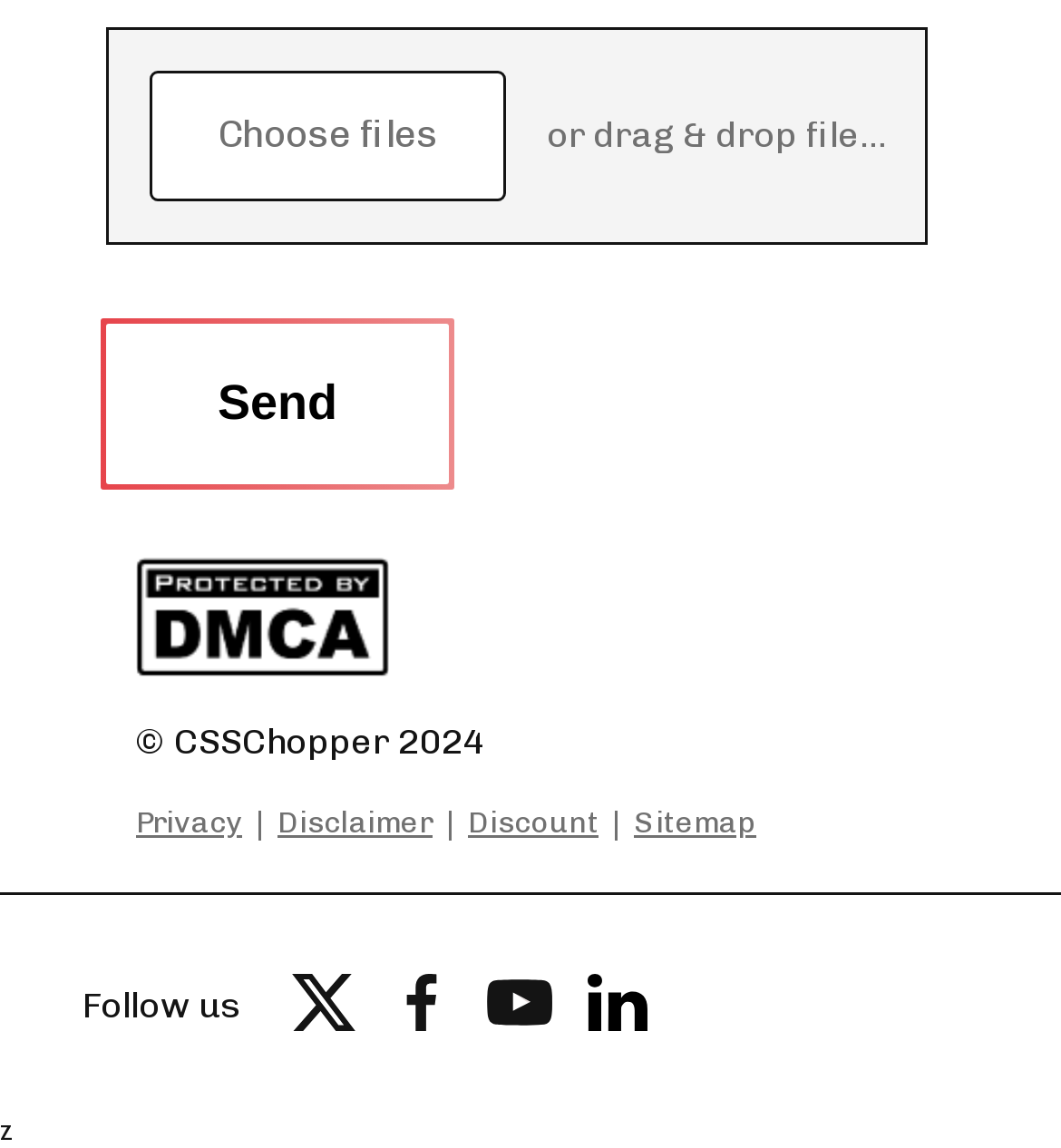Provide a short, one-word or phrase answer to the question below:
What is the copyright year?

2024